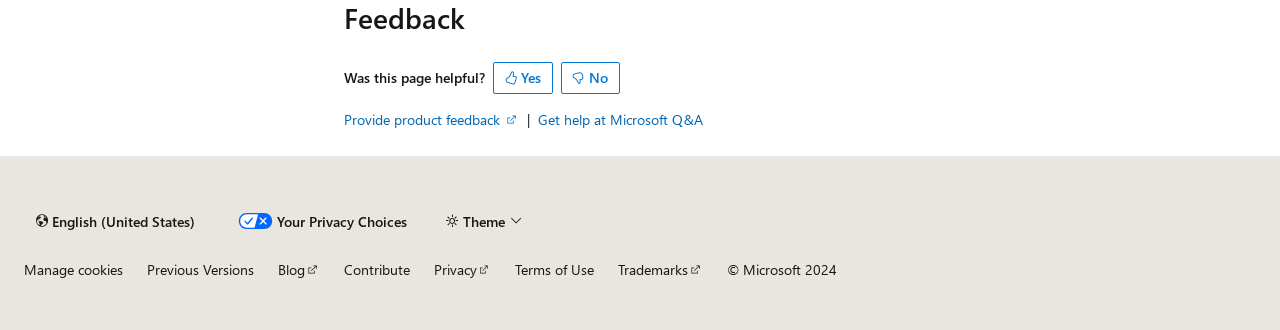Please reply with a single word or brief phrase to the question: 
What is the topic of the first tree item?

Registering for Device Interface Change Notification